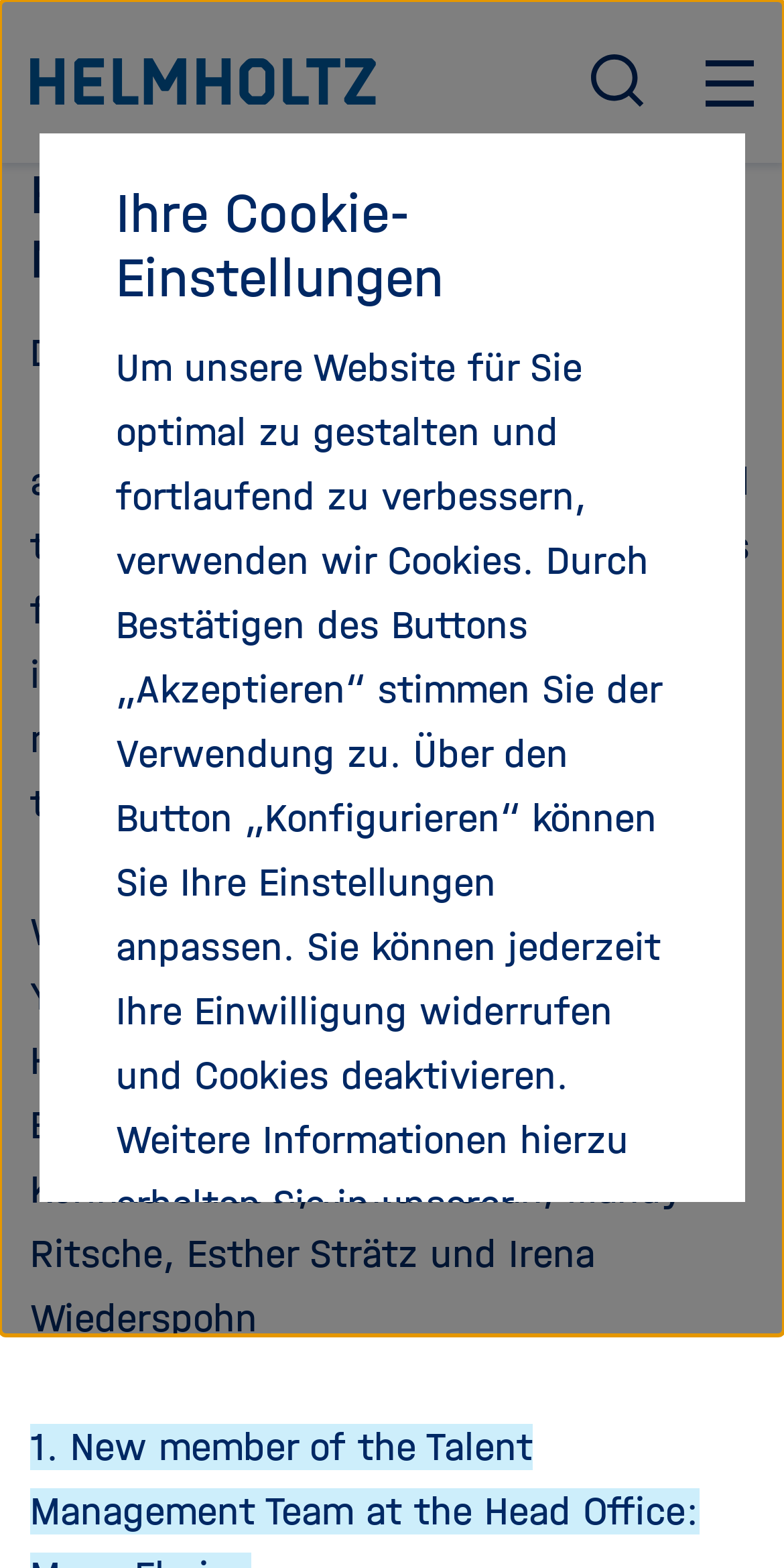Given the element description, predict the bounding box coordinates in the format (top-left x, top-left y, bottom-right x, bottom-right y). Make sure all values are between 0 and 1. Here is the element description: Datenschutzerklärung

[0.147, 0.794, 0.642, 0.825]